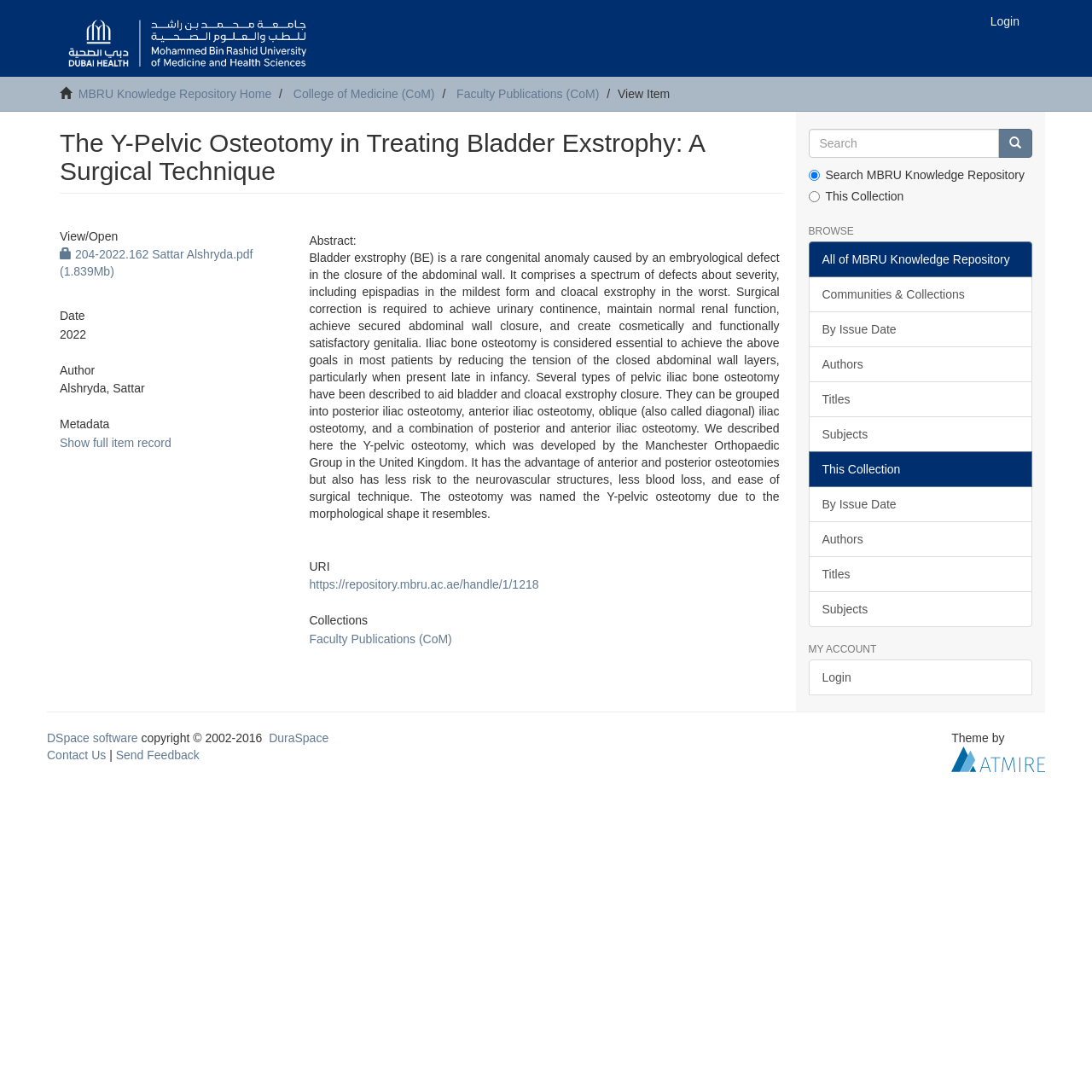What is the name of the repository?
From the image, respond with a single word or phrase.

MBRU Knowledge Repository